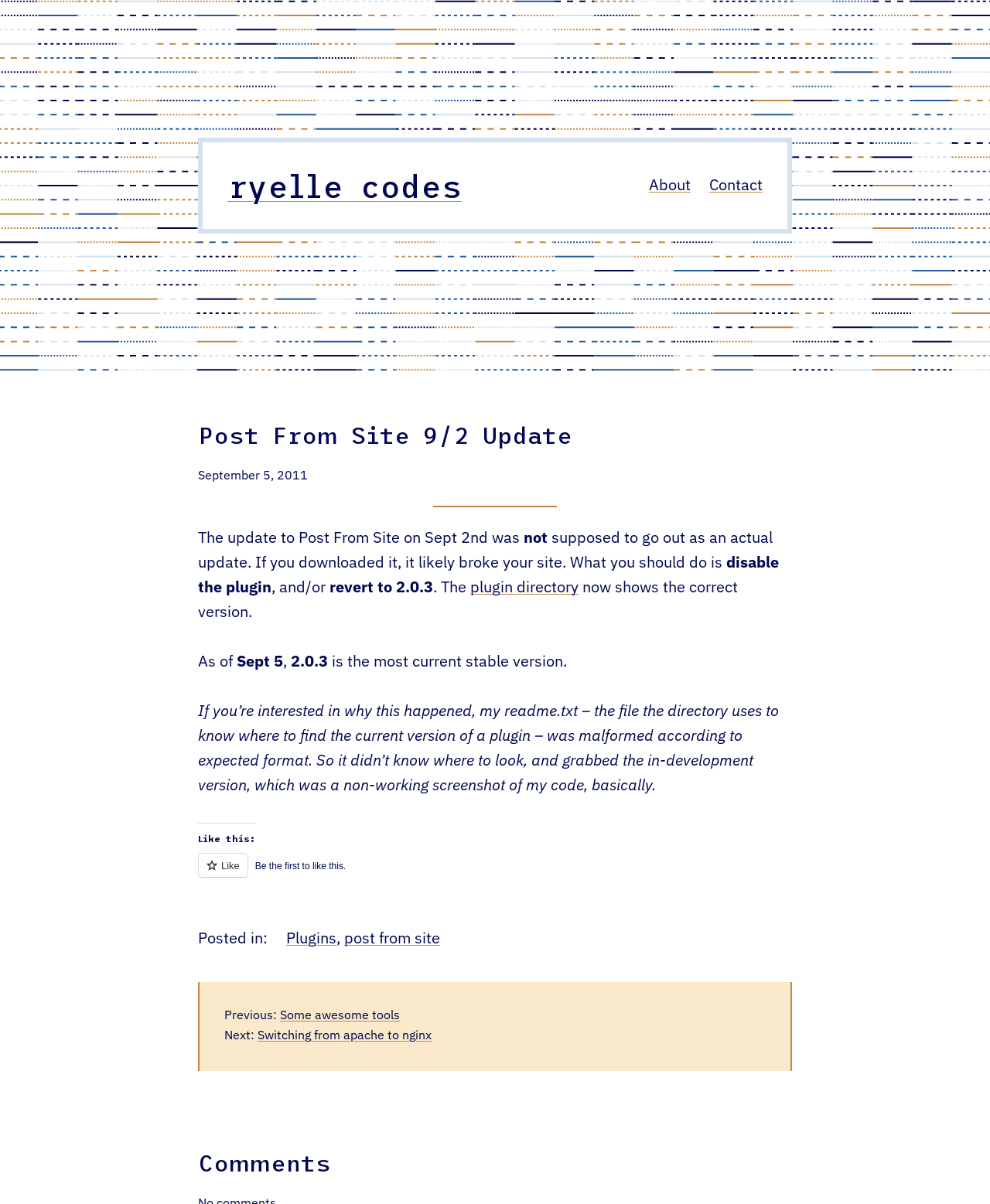Using the description "Some awesome tools", locate and provide the bounding box of the UI element.

[0.283, 0.839, 0.404, 0.849]